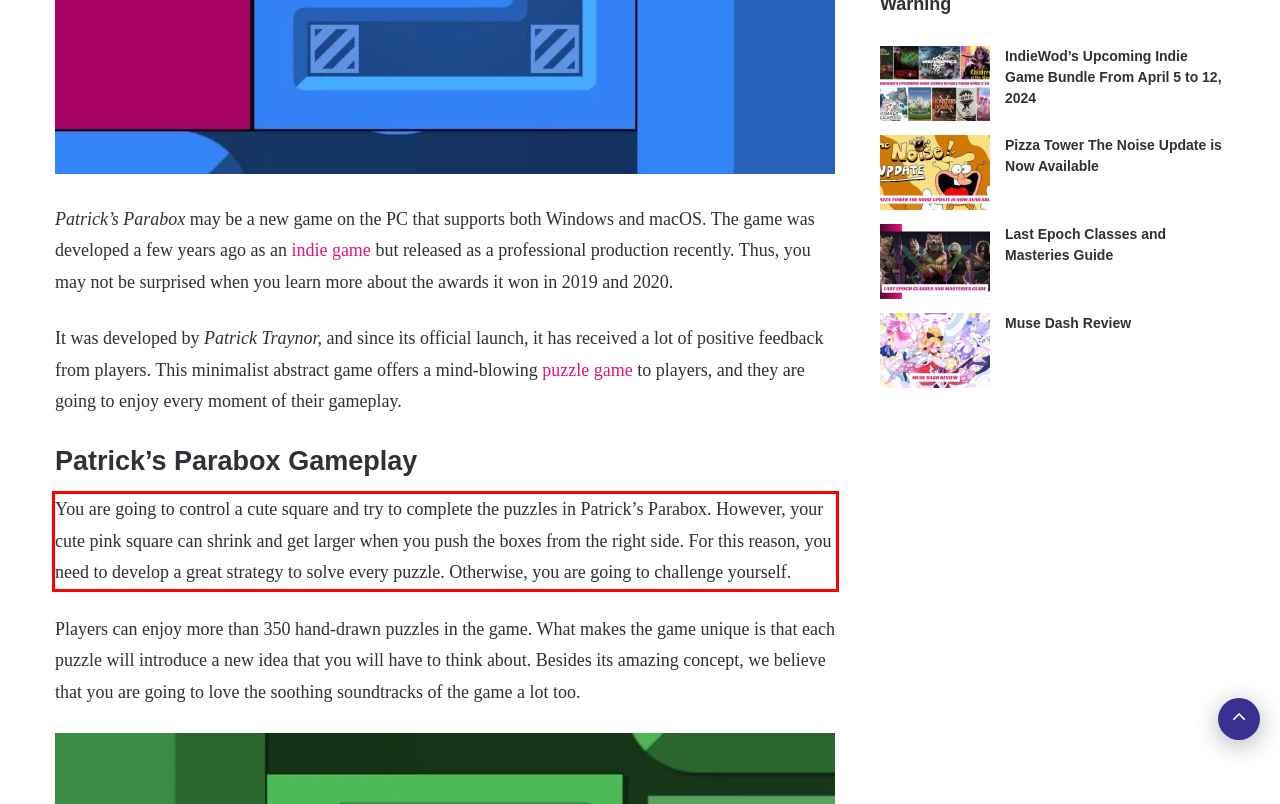You are provided with a screenshot of a webpage containing a red bounding box. Please extract the text enclosed by this red bounding box.

You are going to control a cute square and try to complete the puzzles in Patrick’s Parabox. However, your cute pink square can shrink and get larger when you push the boxes from the right side. For this reason, you need to develop a great strategy to solve every puzzle. Otherwise, you are going to challenge yourself.